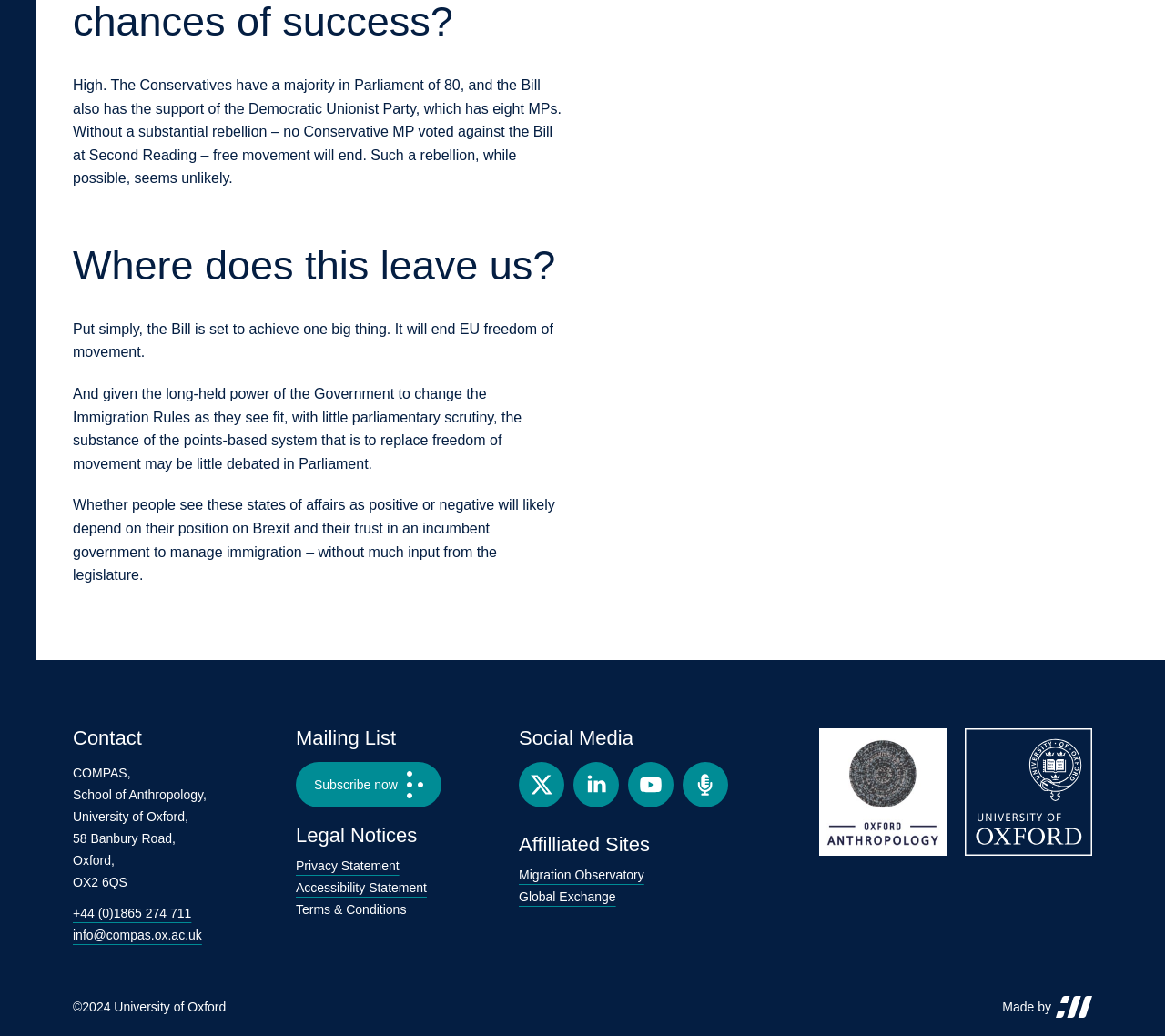Please identify the bounding box coordinates of the element on the webpage that should be clicked to follow this instruction: "Visit the Migration Observatory". The bounding box coordinates should be given as four float numbers between 0 and 1, formatted as [left, top, right, bottom].

[0.445, 0.837, 0.553, 0.851]